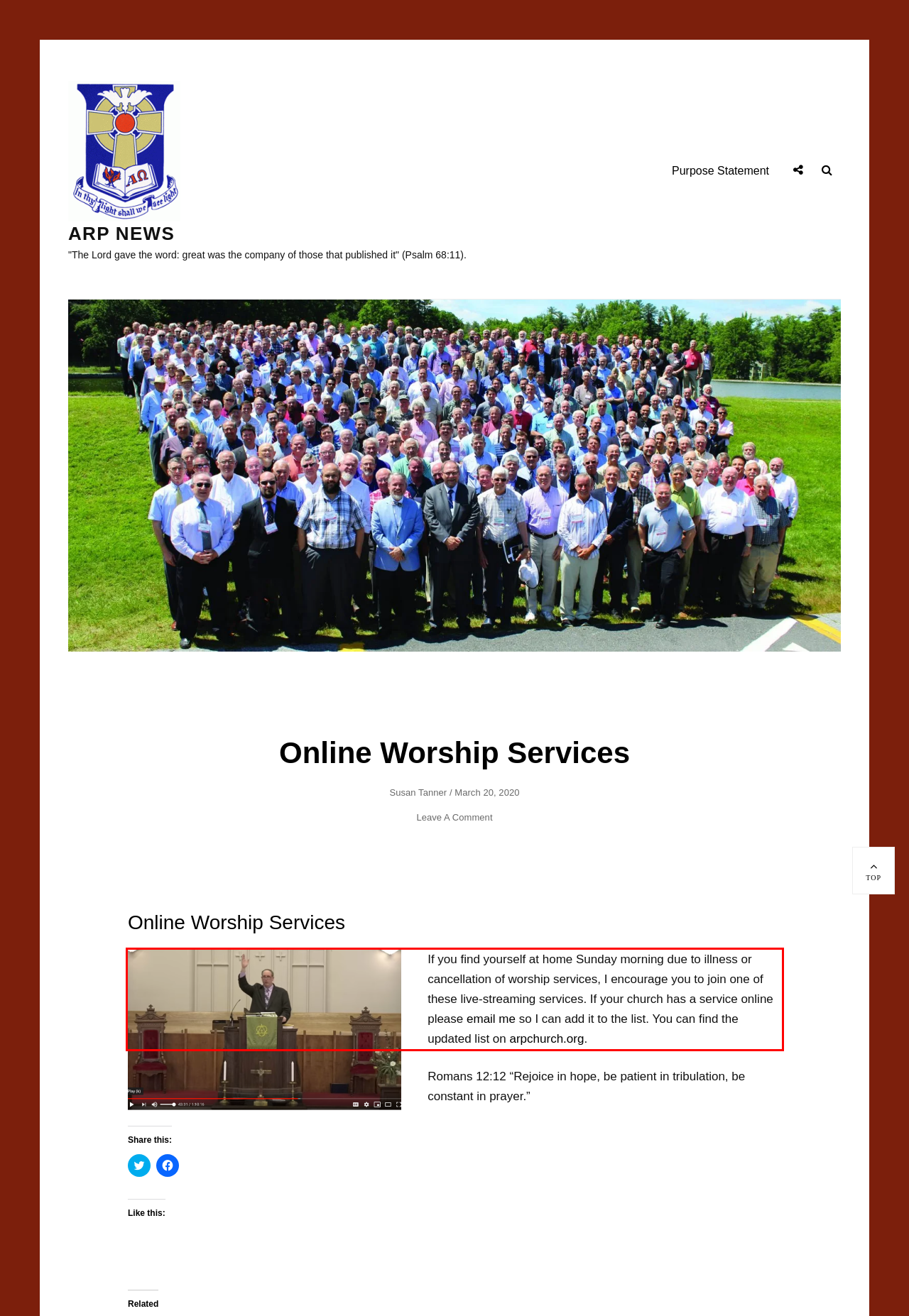You are provided with a screenshot of a webpage that includes a red bounding box. Extract and generate the text content found within the red bounding box.

If you find yourself at home Sunday morning due to illness or cancellation of worship services, I encourage you to join one of these live-streaming services. If your church has a service online please email me so I can add it to the list. You can find the updated list on arpchurch.org.